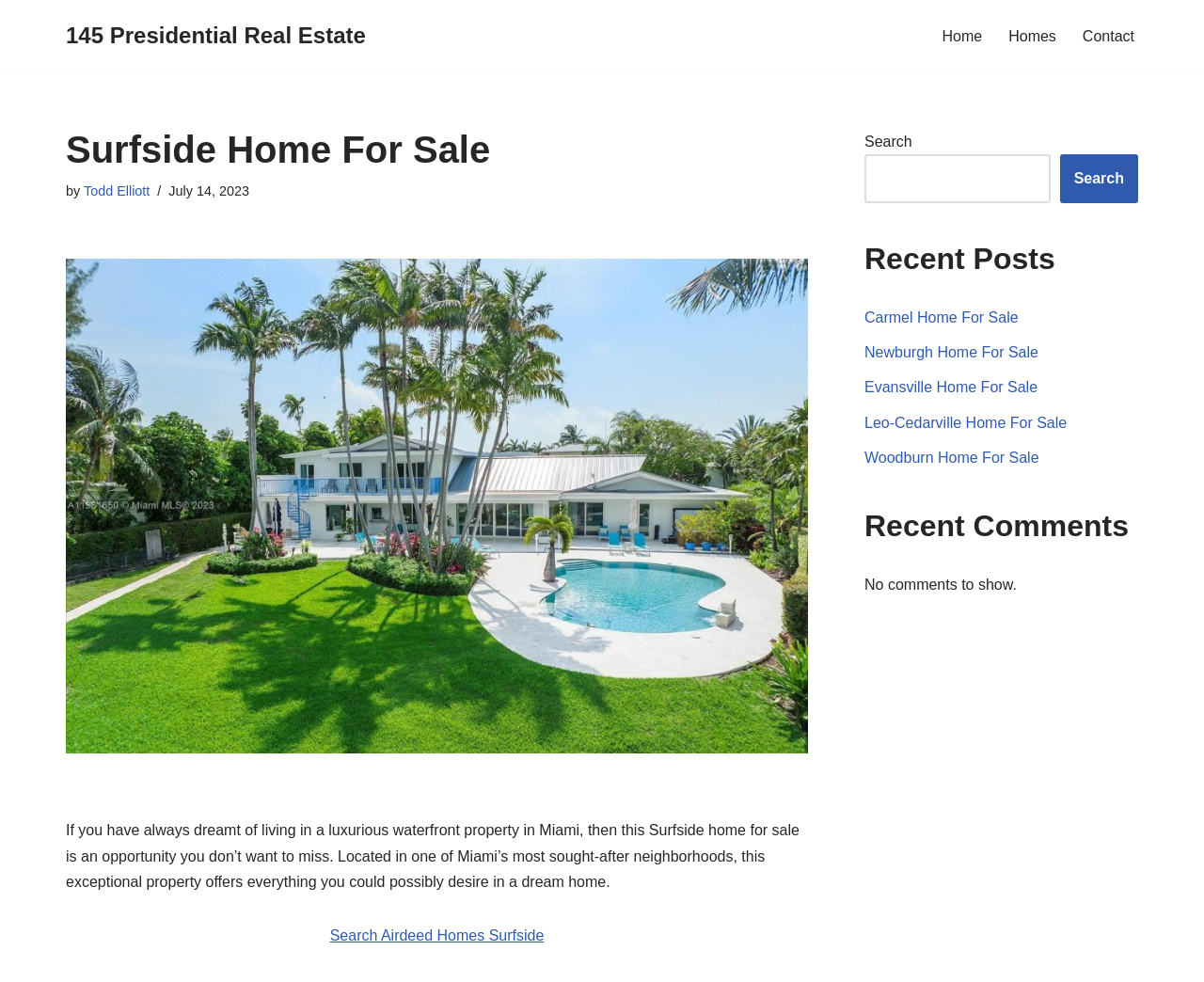Based on the element description: "Home", identify the bounding box coordinates for this UI element. The coordinates must be four float numbers between 0 and 1, listed as [left, top, right, bottom].

[0.782, 0.024, 0.816, 0.05]